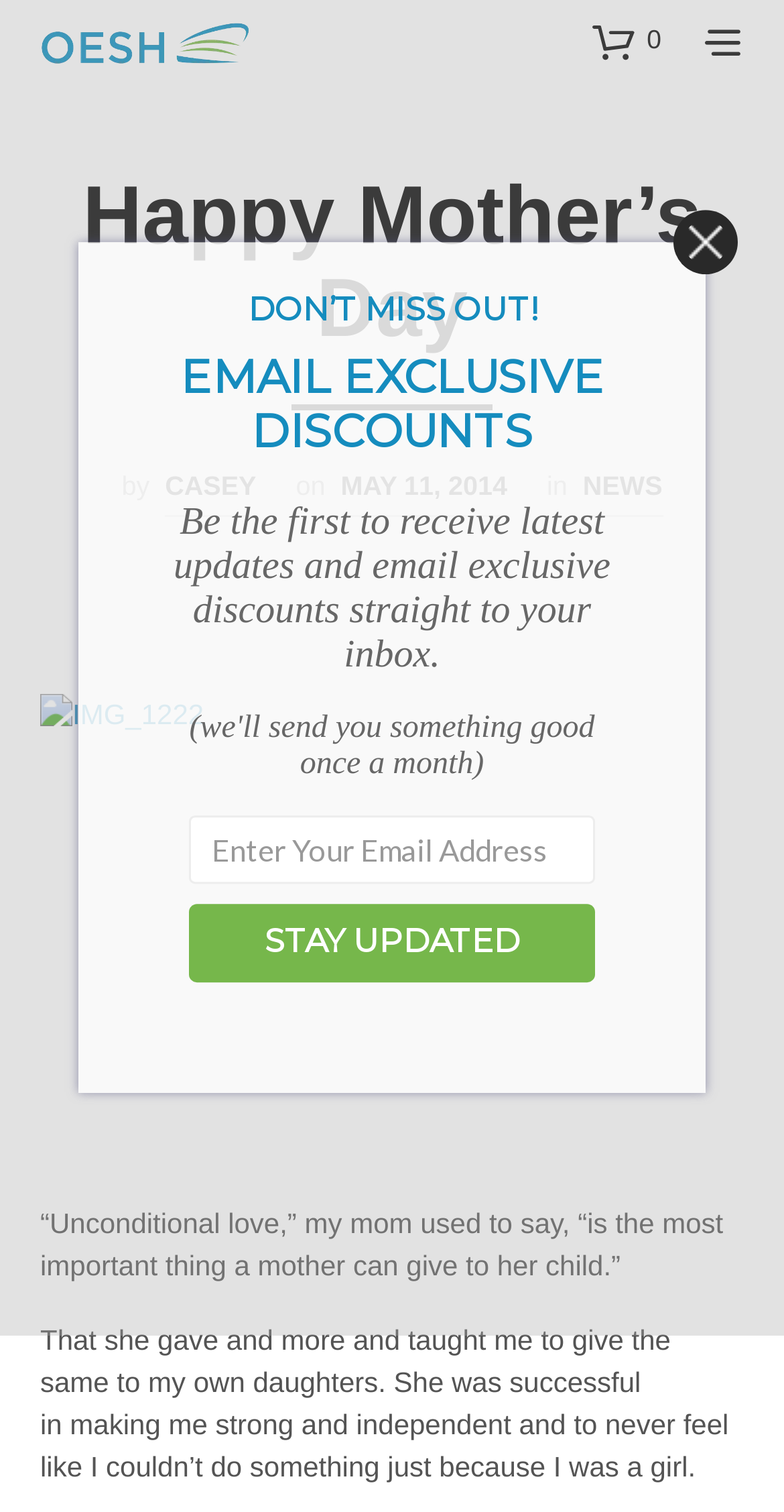Given the webpage screenshot and the description, determine the bounding box coordinates (top-left x, top-left y, bottom-right x, bottom-right y) that define the location of the UI element matching this description: May 11, 2014

[0.435, 0.308, 0.647, 0.341]